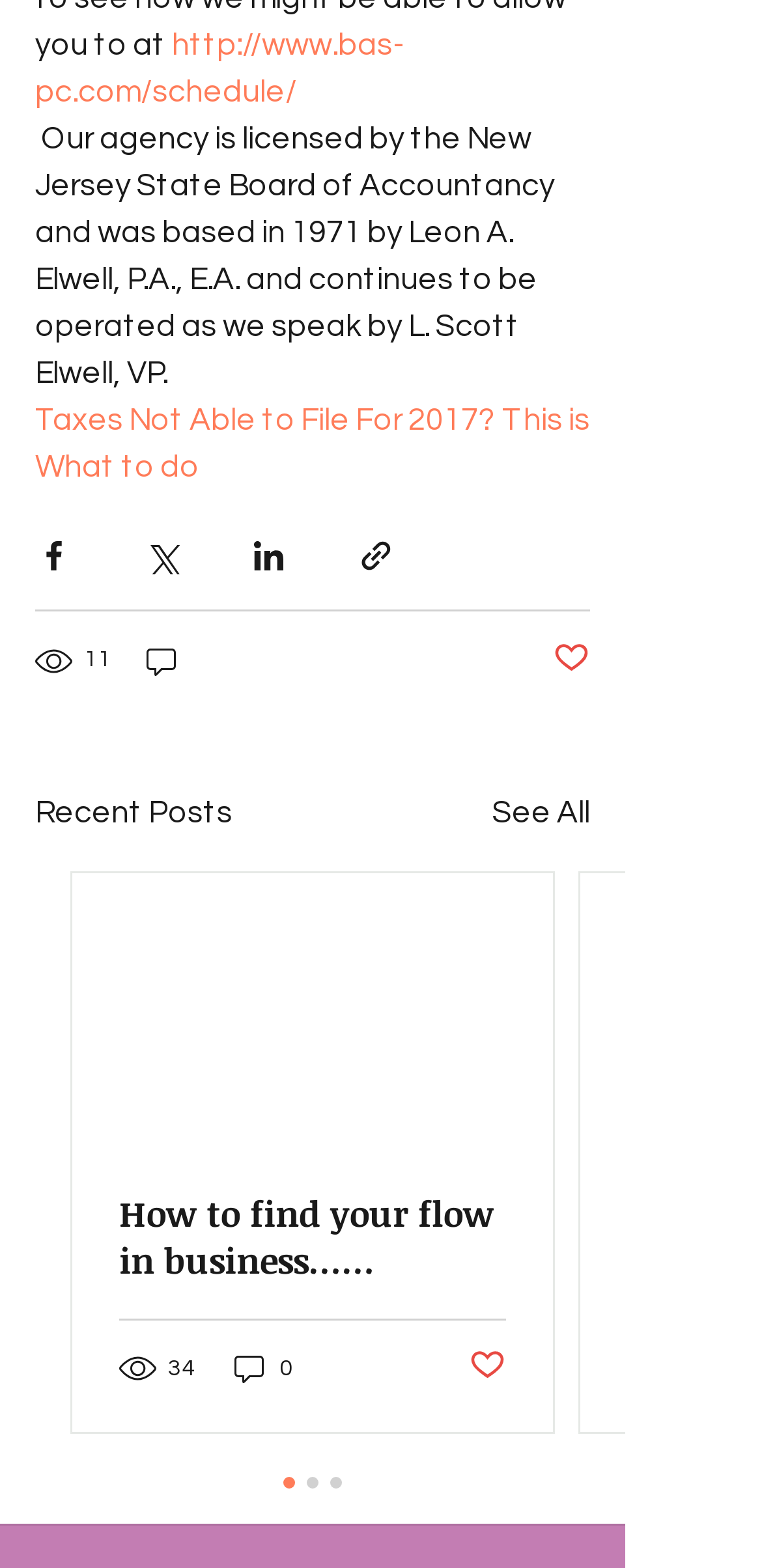Using the provided element description: "0", identify the bounding box coordinates. The coordinates should be four floats between 0 and 1 in the order [left, top, right, bottom].

[0.303, 0.861, 0.39, 0.884]